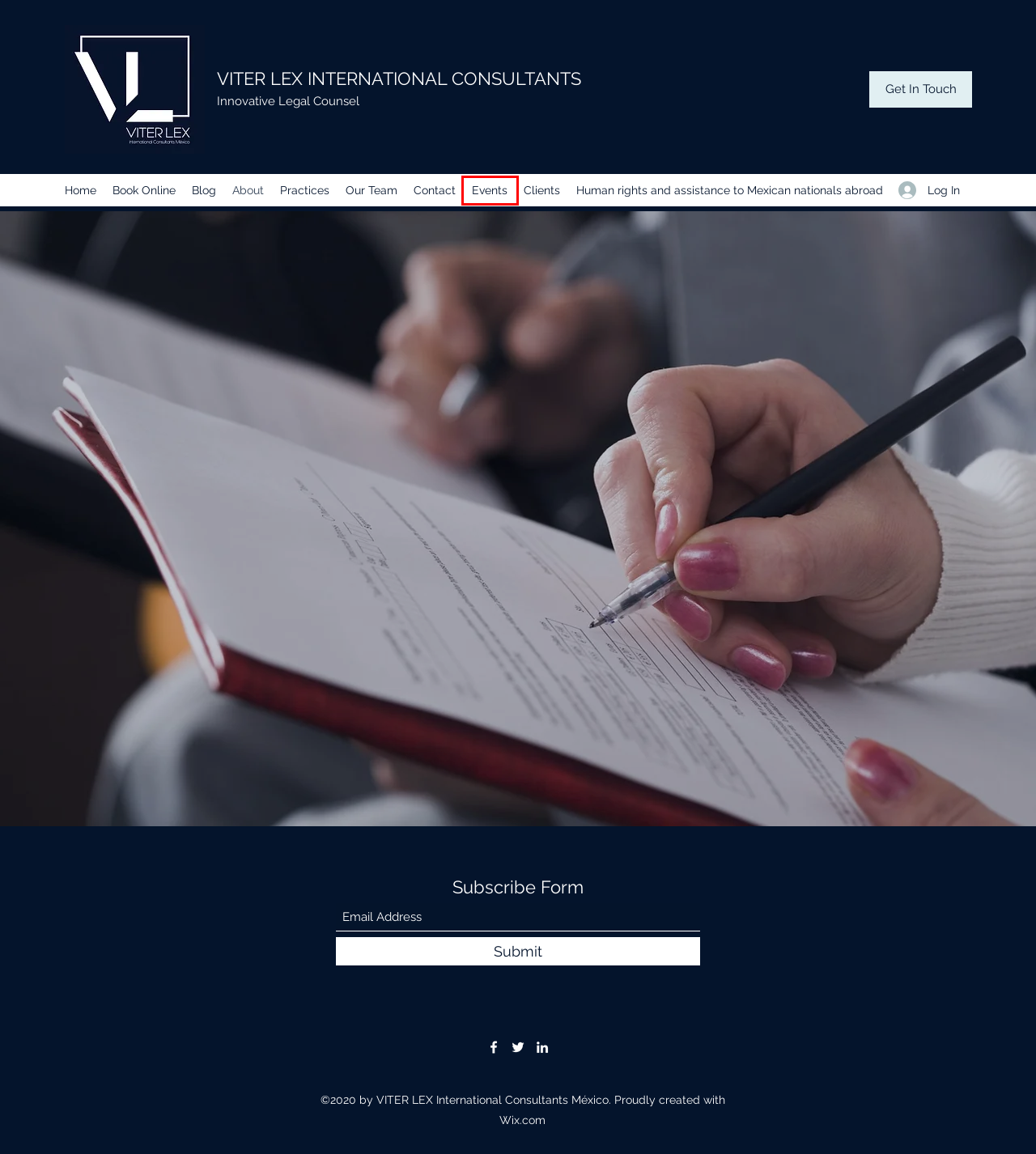A screenshot of a webpage is provided, featuring a red bounding box around a specific UI element. Identify the webpage description that most accurately reflects the new webpage after interacting with the selected element. Here are the candidates:
A. Contact | VITER LEX International Consultants
B. Clients | VITER LEX International Consultants
C. Book Online | VITER LEX International Consultants
D. Our Team | VITER LEX International Consultants
E. Events | VITER LEX International Consultants
F. Consulting firm | VITER LEX International Consultants
G. Human rights and assistance to Mexican nationals abroad
H. Practices | VITER LEX International Consultants

E